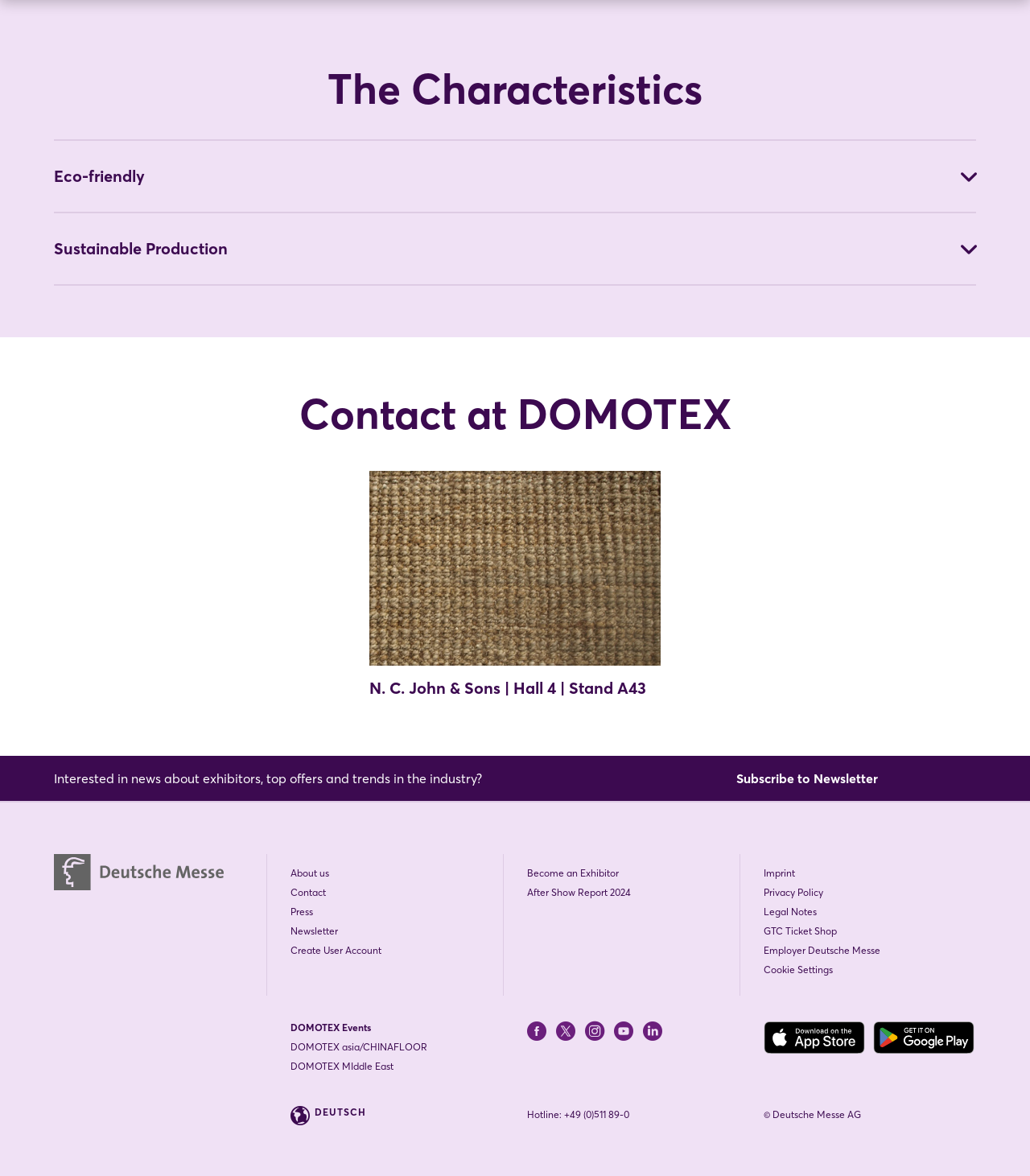What is the purpose of the newsletter?
Give a comprehensive and detailed explanation for the question.

The webpage has a link 'Interested in news about exhibitors, top offers and trends in the industry? Subscribe to Newsletter', indicating that the purpose of the newsletter is to provide news about exhibitors, top offers and trends in the industry.